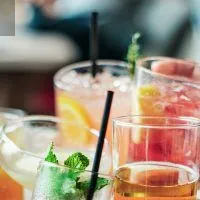Please give a concise answer to this question using a single word or phrase: 
What is the suggested social setting for the drinks?

Outdoor event